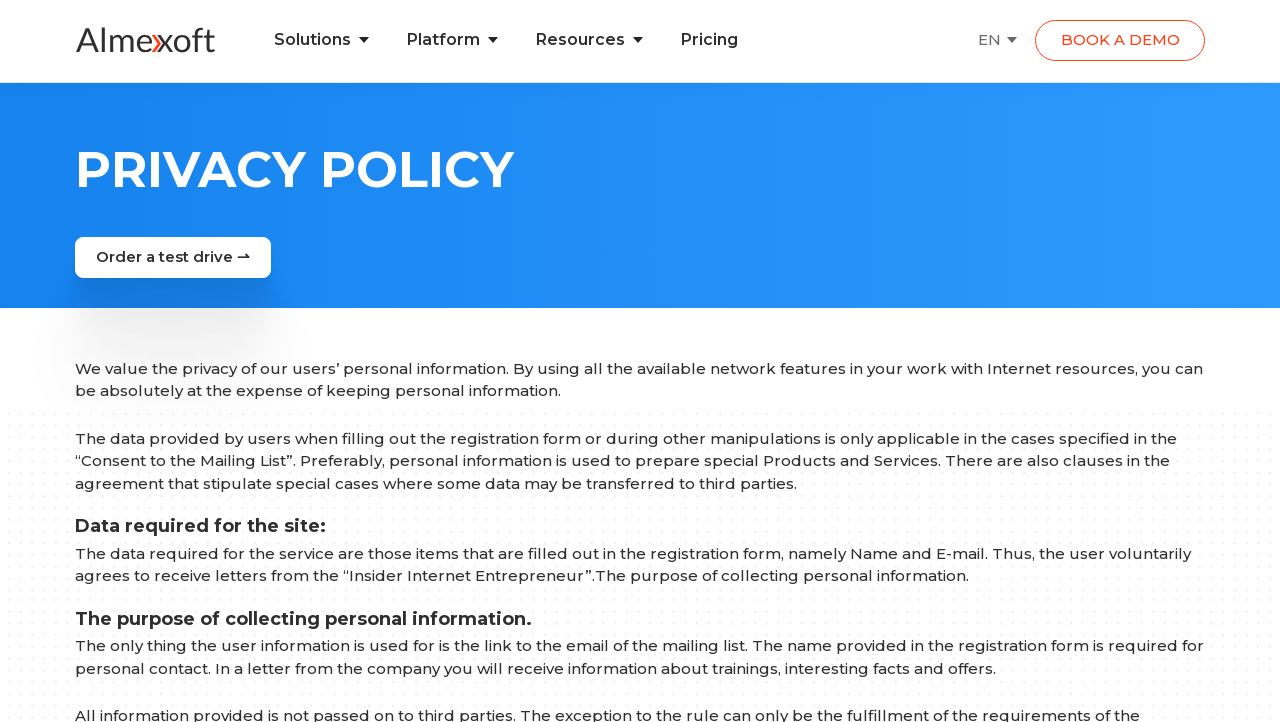What is the main topic of this webpage?
Look at the screenshot and respond with one word or a short phrase.

Privacy Policy